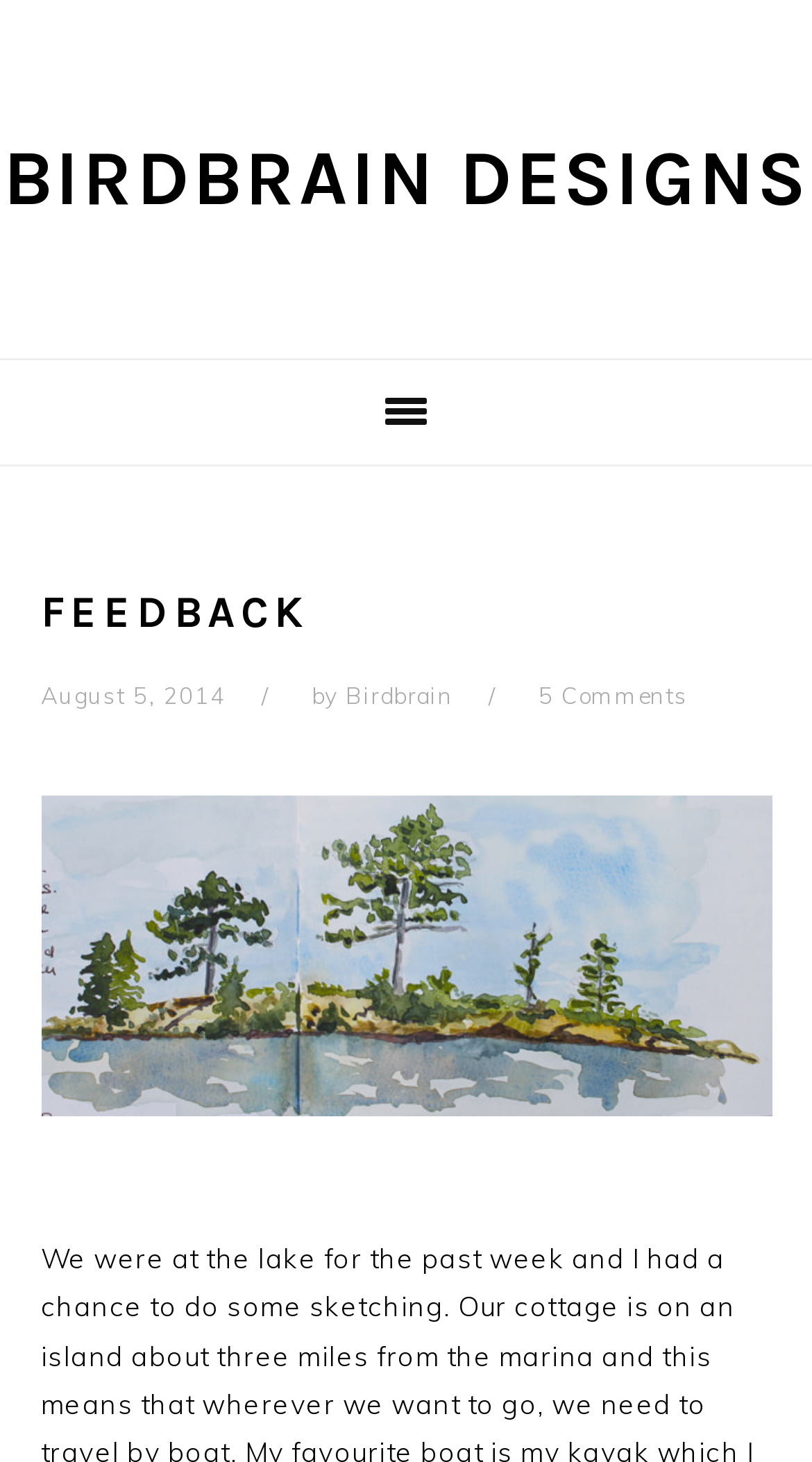What is the name of the image below the header?
Provide a short answer using one word or a brief phrase based on the image.

5 sisters